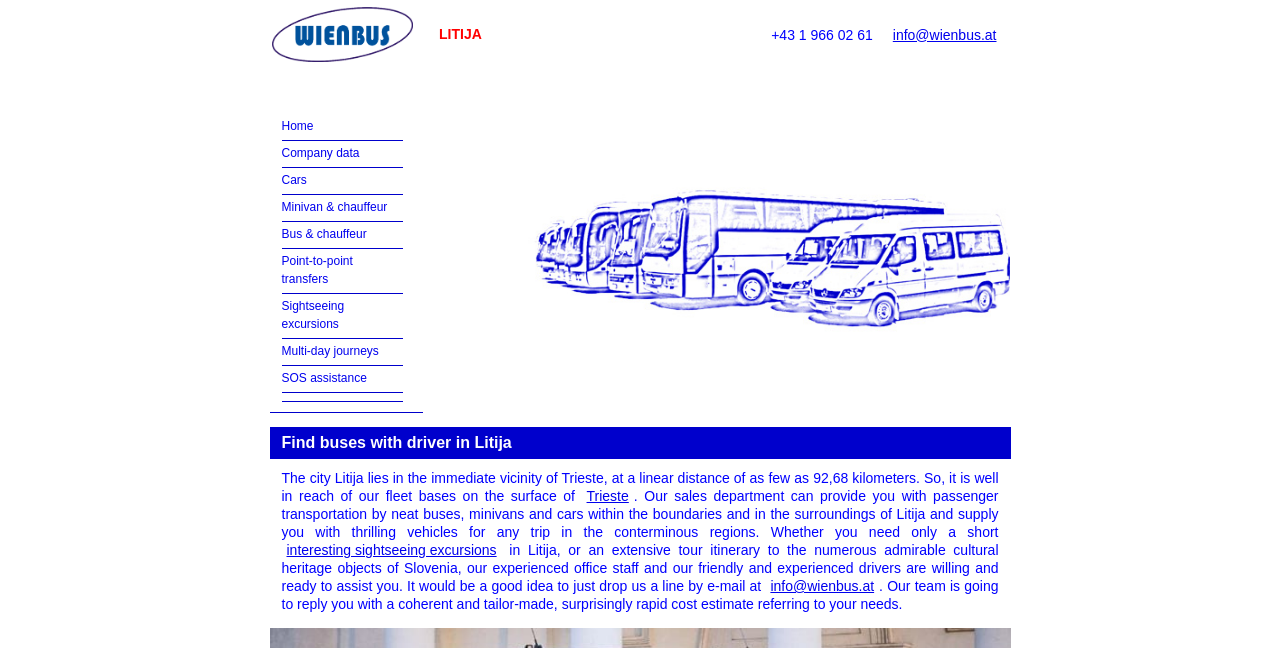Based on the element description: "Minivan & chauffeur", identify the bounding box coordinates for this UI element. The coordinates must be four float numbers between 0 and 1, listed as [left, top, right, bottom].

[0.22, 0.309, 0.303, 0.33]